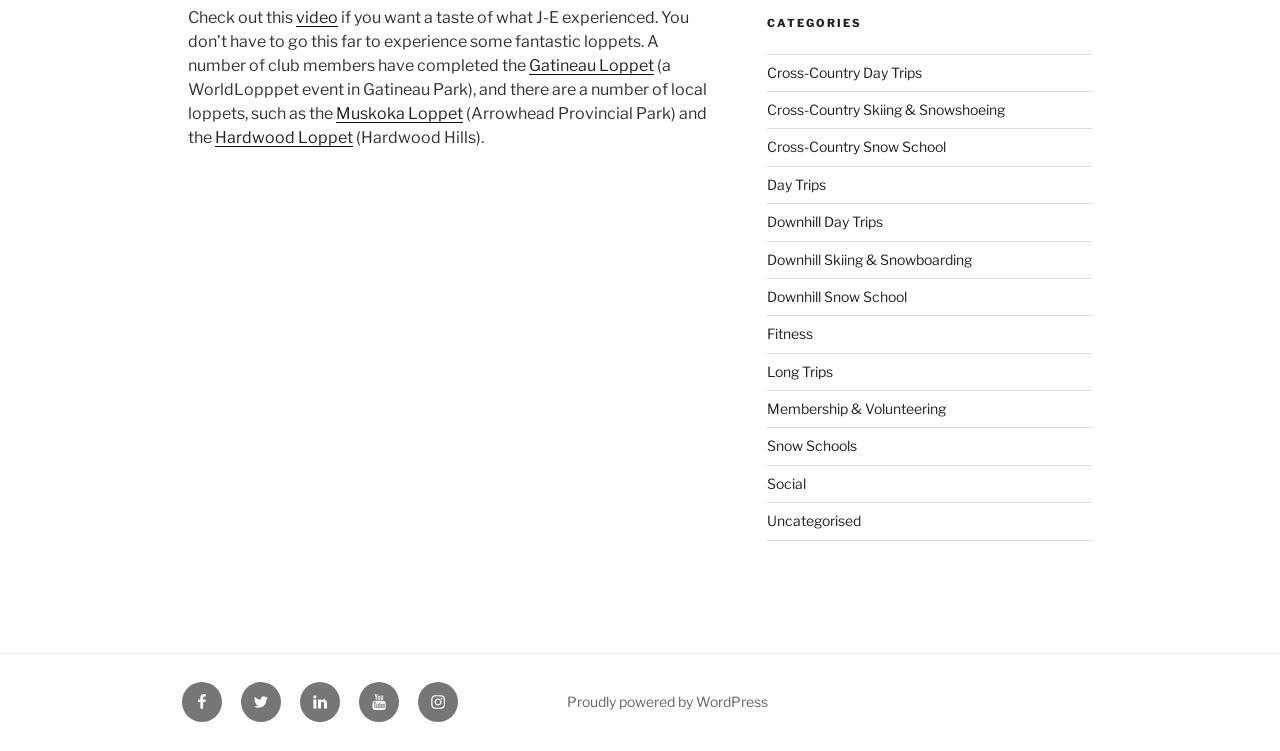Determine the bounding box for the described HTML element: "View on Manufacturer Website". Ensure the coordinates are four float numbers between 0 and 1 in the format [left, top, right, bottom].

None